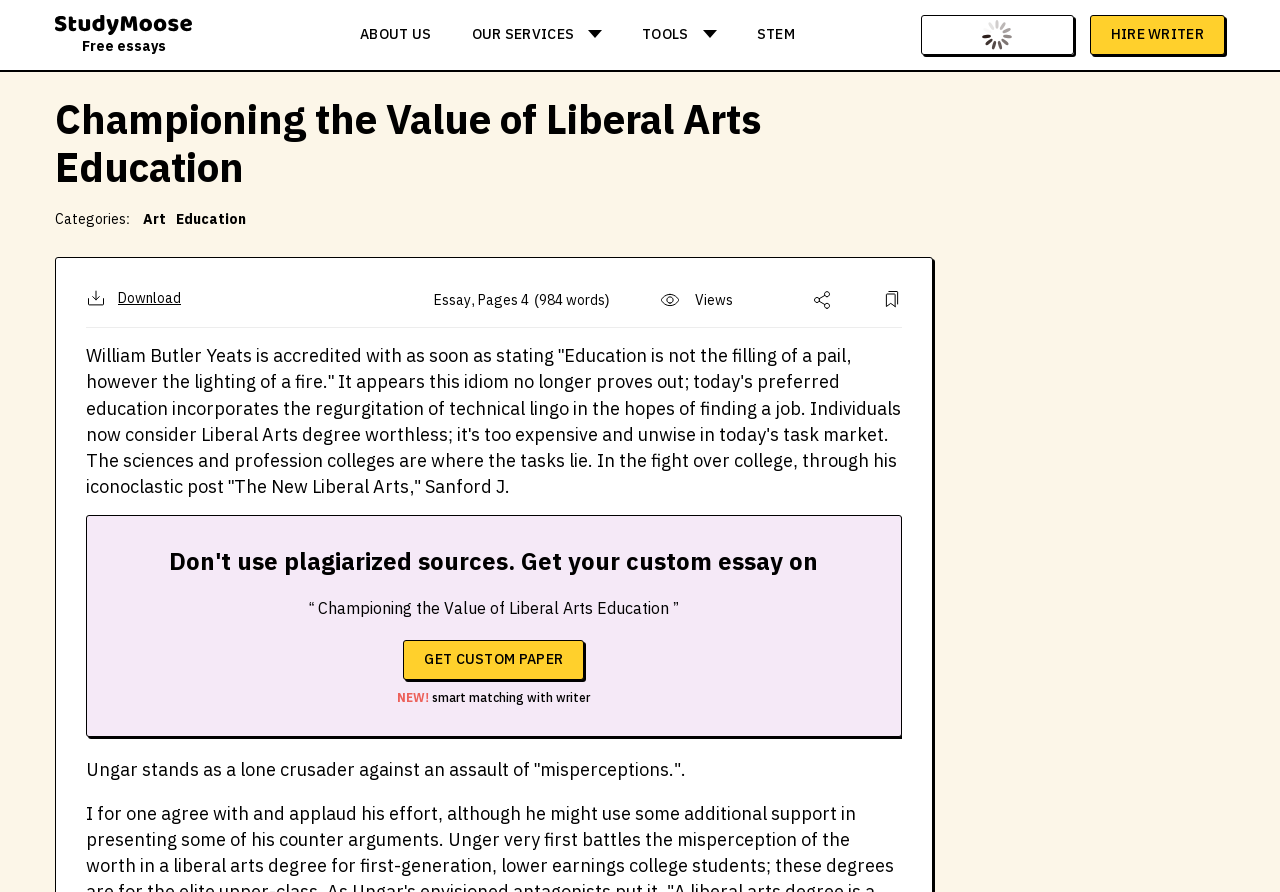Please give a succinct answer to the question in one word or phrase:
What is the preferred education approach today?

Technical lingo